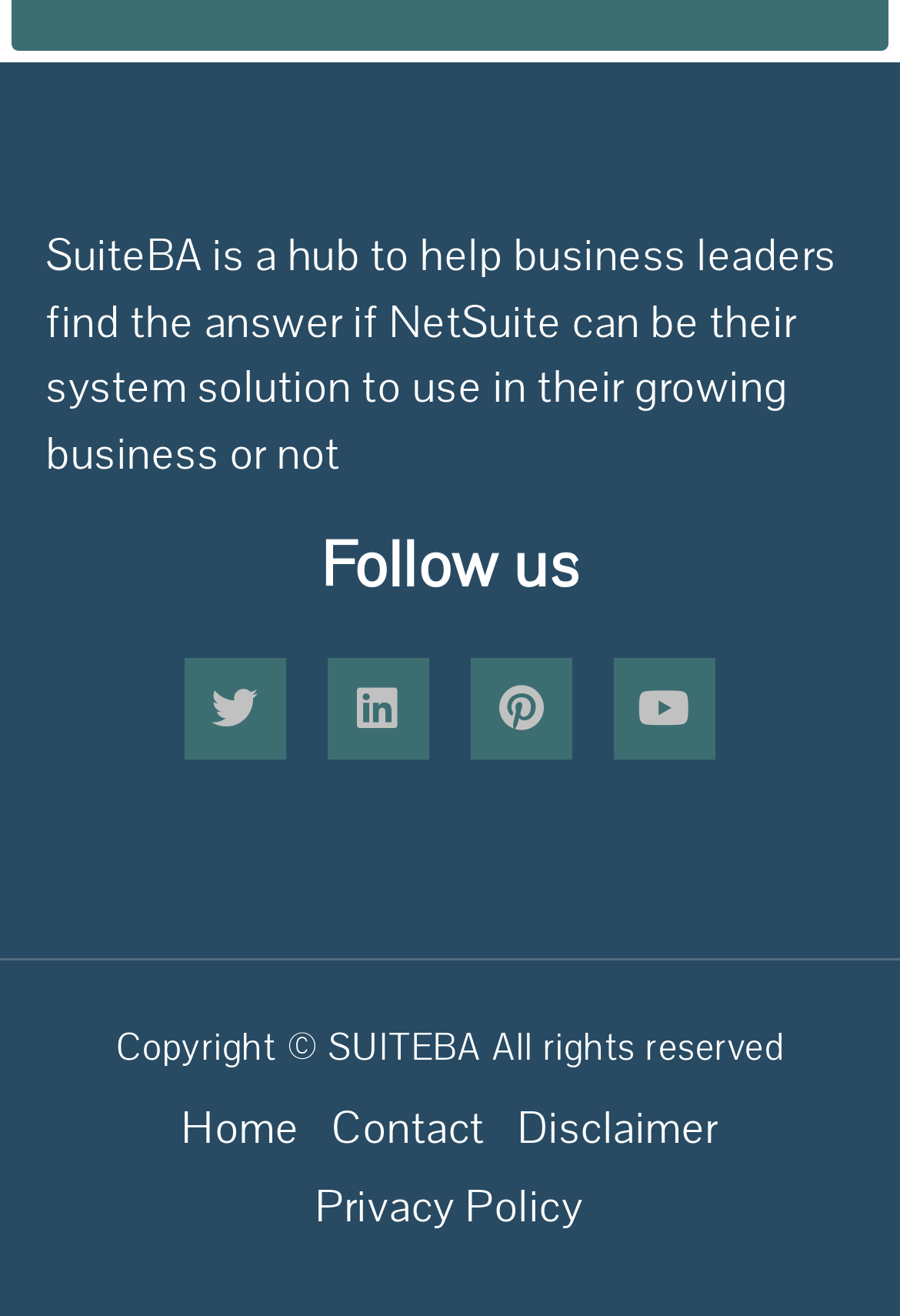Highlight the bounding box coordinates of the element you need to click to perform the following instruction: "contact us."

[0.351, 0.829, 0.557, 0.888]